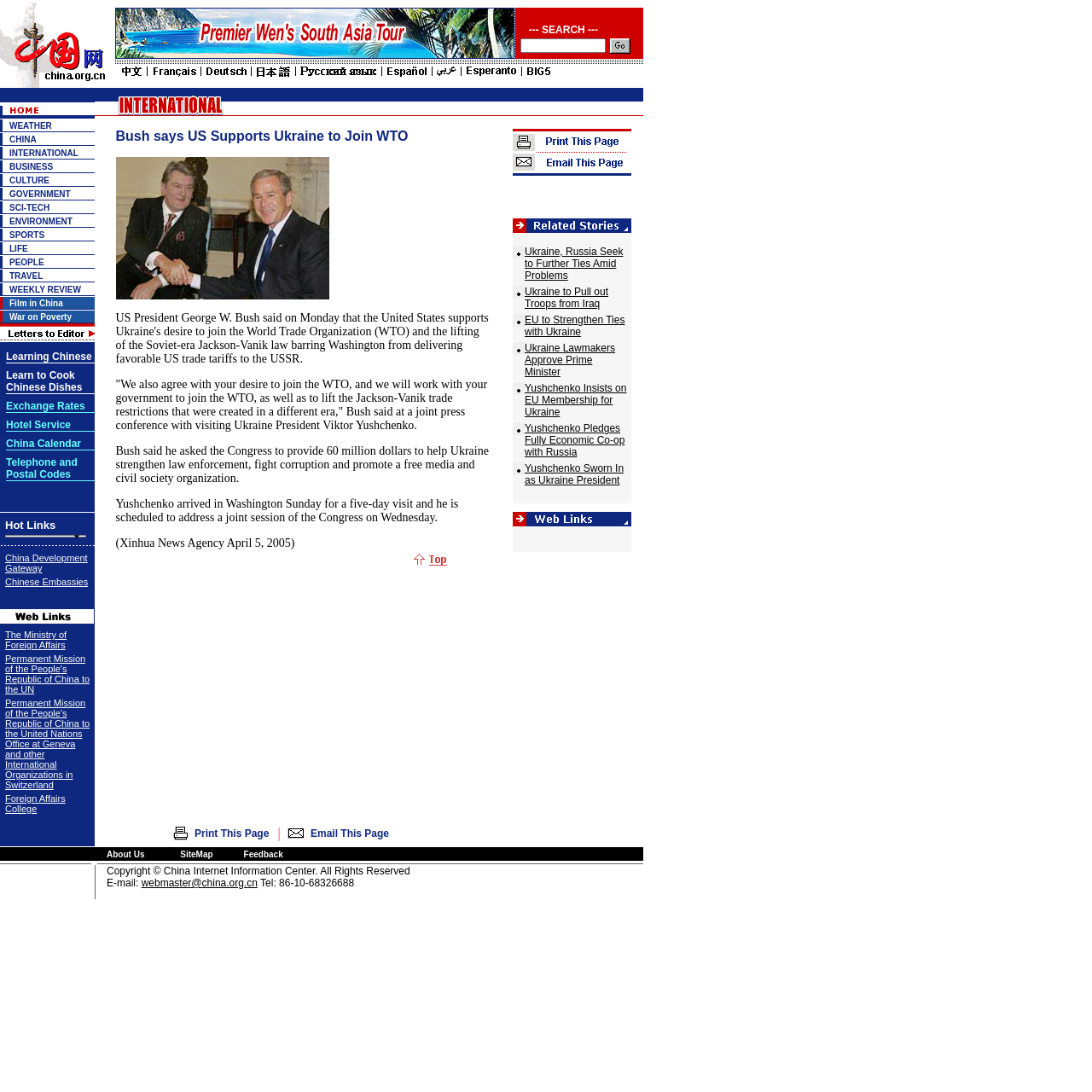Give an extensive and precise description of the webpage.

This webpage appears to be a news website with a focus on international news and various categories. At the top, there is a search bar with a "SEARCH" label, accompanied by two small images. Below the search bar, there is a row of links with images, including a link to a news article with the title "Bush says US Supports Ukraine to Join WTO".

On the left side of the page, there is a vertical menu with various categories, including "WEATHER", "CHINA", "INTERNATIONAL", "BUSINESS", "CULTURE", "GOVERNMENT", "SCI-TECH", "ENVIRONMENT", "SPORTS", "LIFE", "PEOPLE", and "TRAVEL". Each category has a corresponding image and a link to a related webpage.

In the main content area, there are multiple sections with news articles and links. The articles are organized into rows, with each row containing multiple articles. The articles have images and summaries, and some of them have links to related webpages.

At the bottom of the page, there is a section with more links to news articles and categories. The overall layout of the webpage is organized and easy to navigate, with clear headings and concise text.